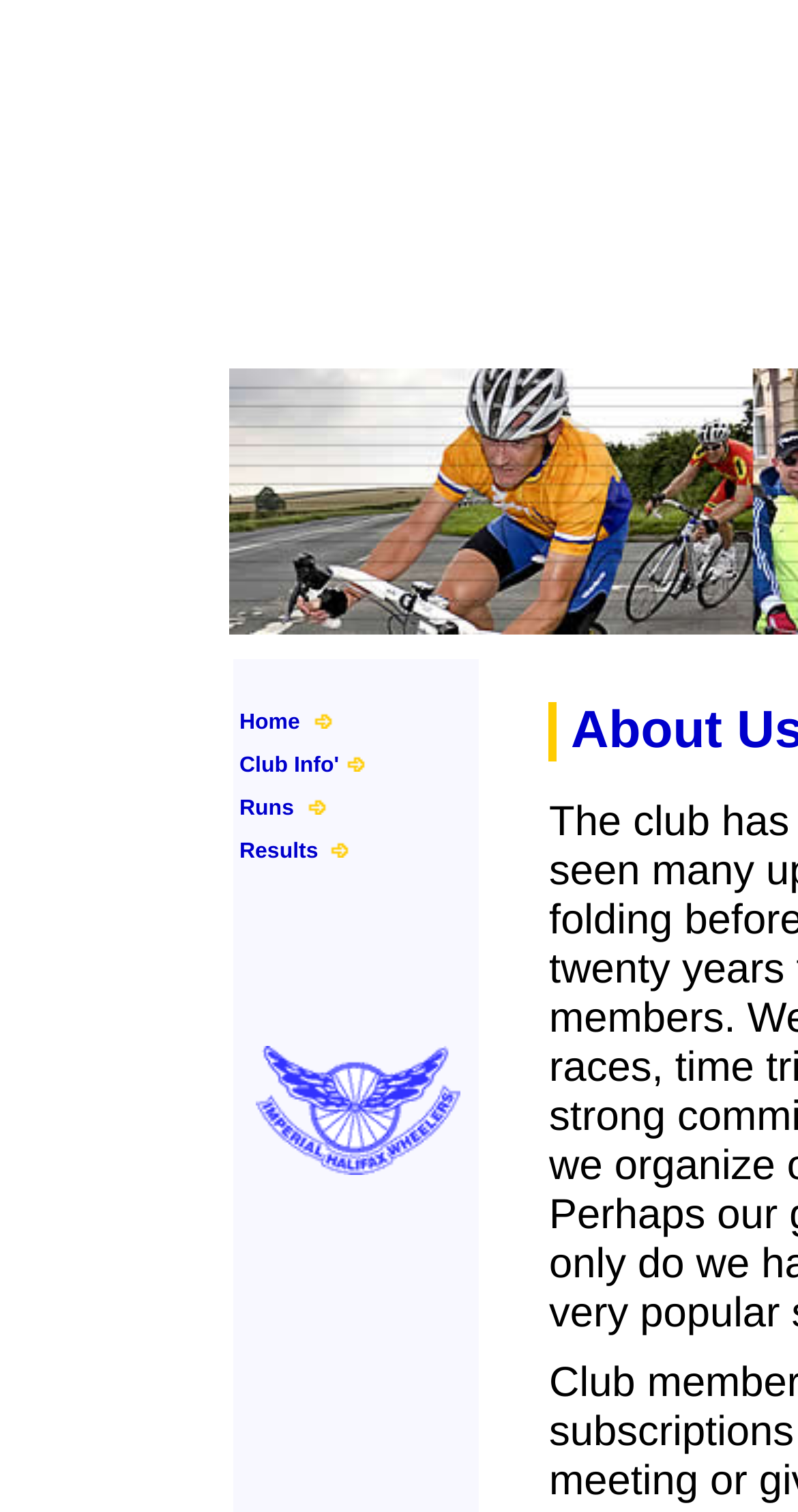What is the theme of the webpage?
Using the visual information, reply with a single word or short phrase.

Cycling